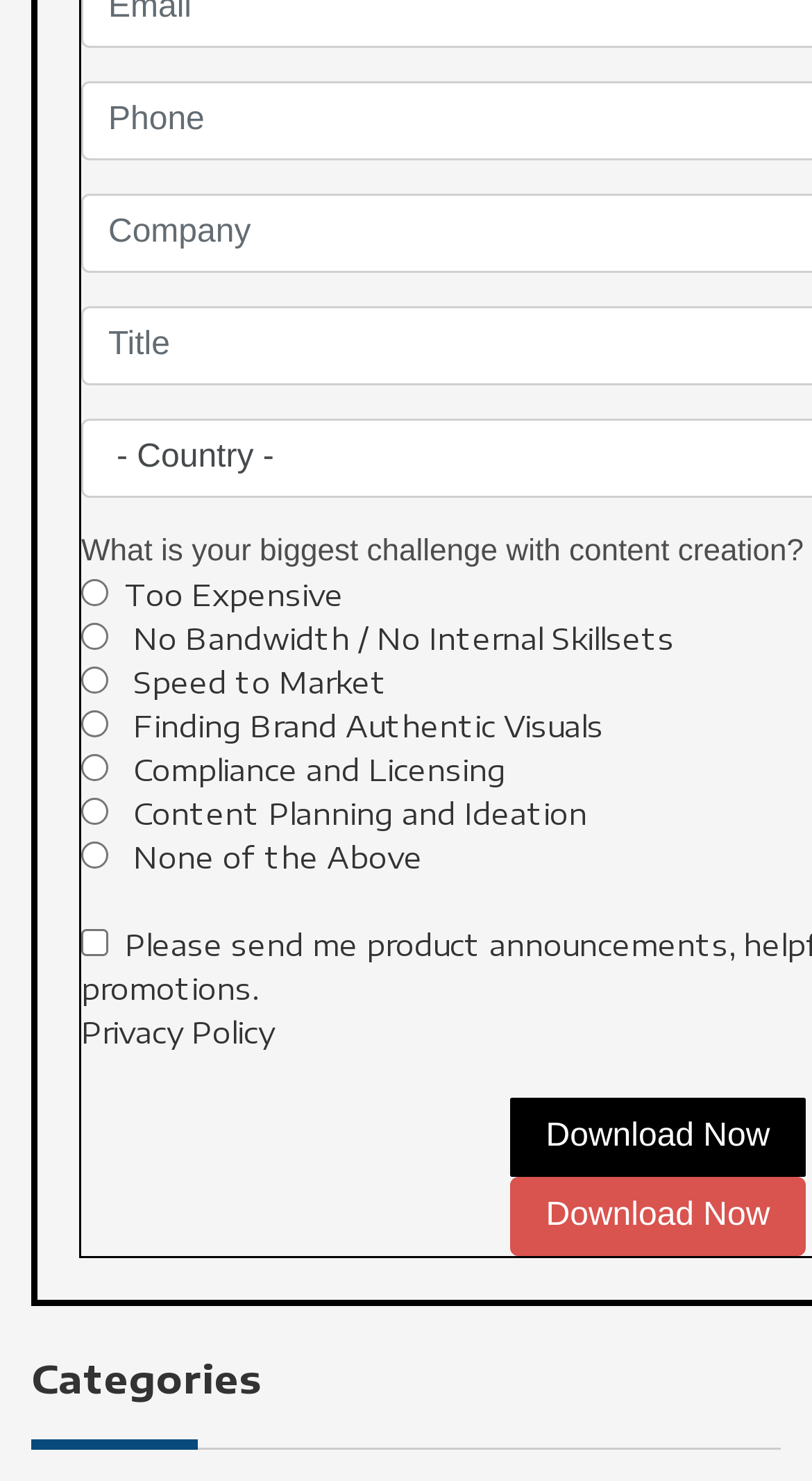Determine the bounding box coordinates for the region that must be clicked to execute the following instruction: "Read the Privacy Policy".

[0.1, 0.685, 0.338, 0.711]